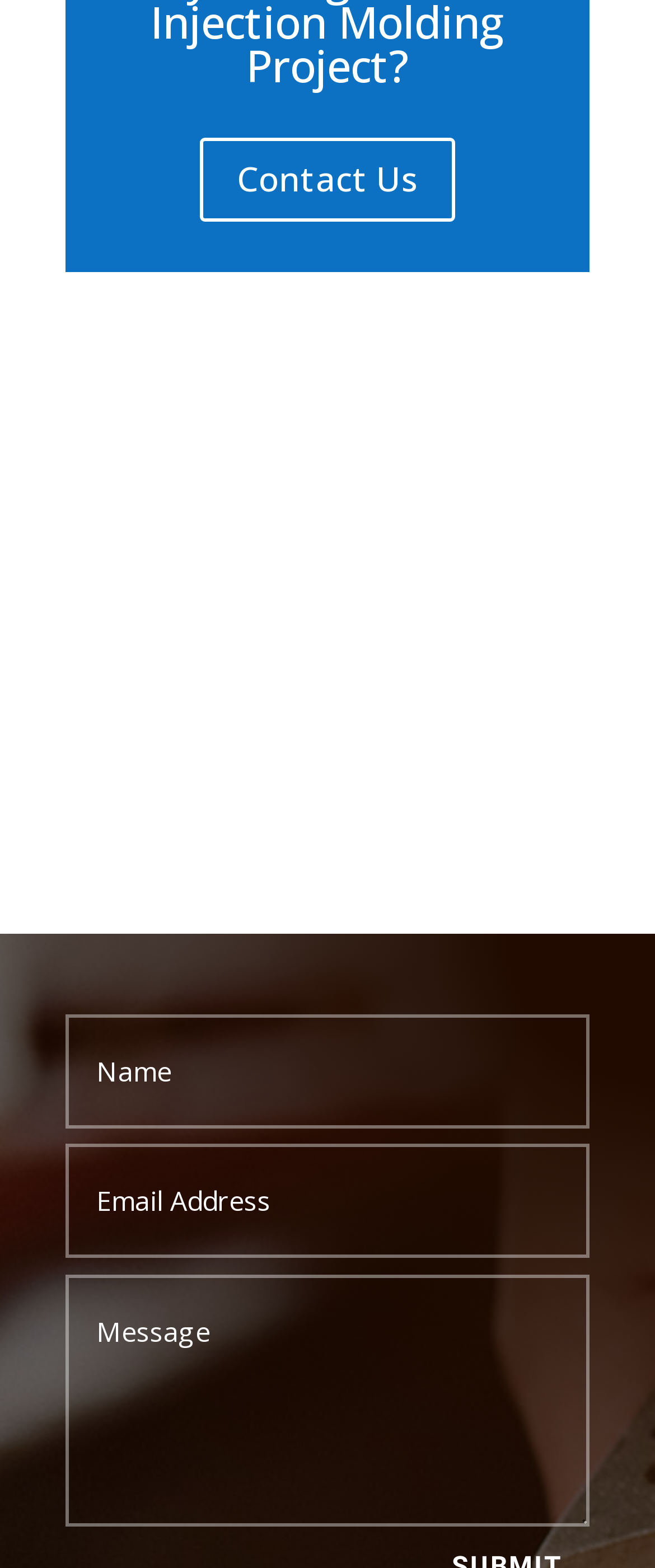For the element described, predict the bounding box coordinates as (top-left x, top-left y, bottom-right x, bottom-right y). All values should be between 0 and 1. Element description: Menu

None